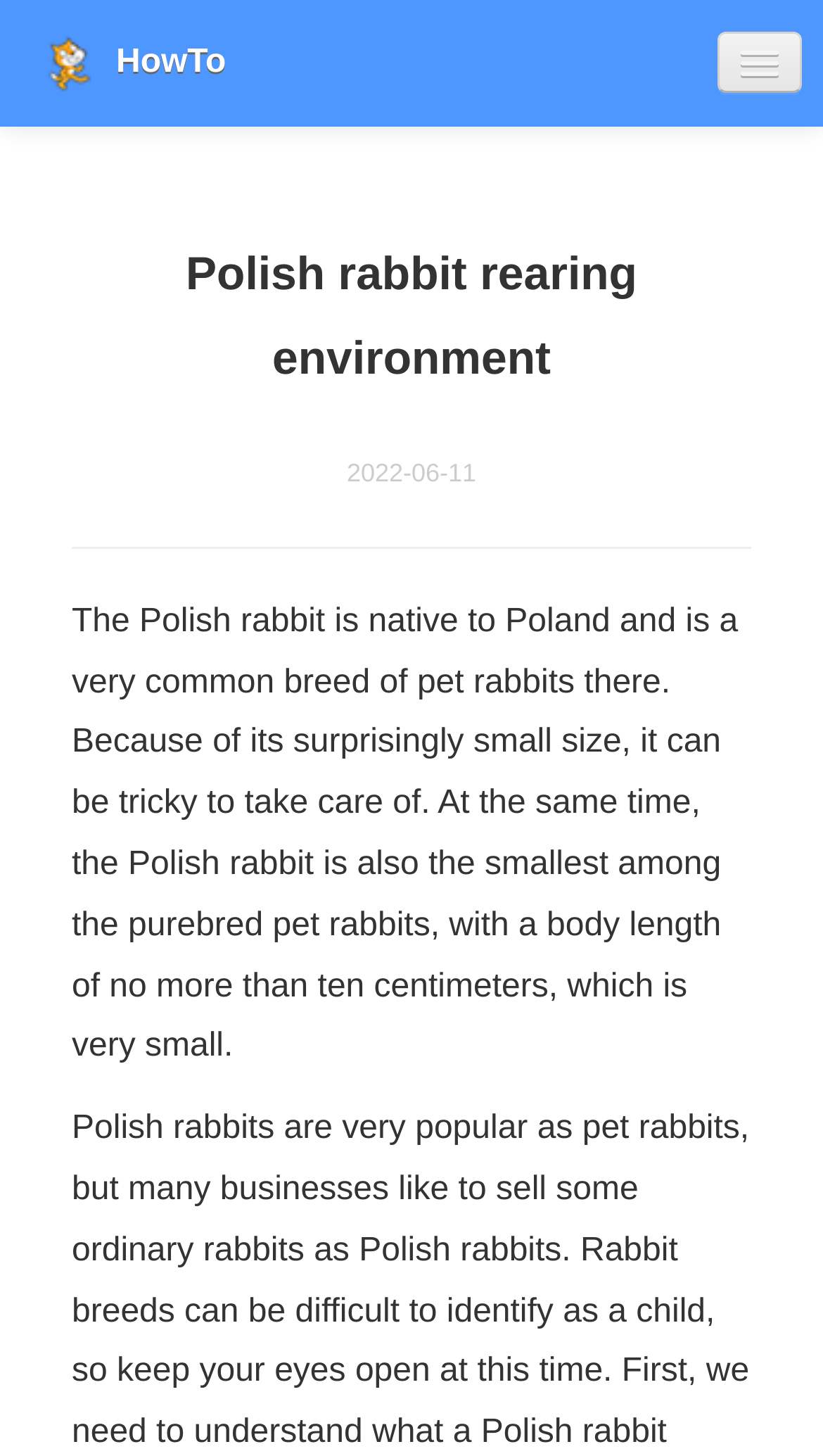Find the bounding box coordinates of the area to click in order to follow the instruction: "Click on the button".

[0.872, 0.022, 0.974, 0.064]